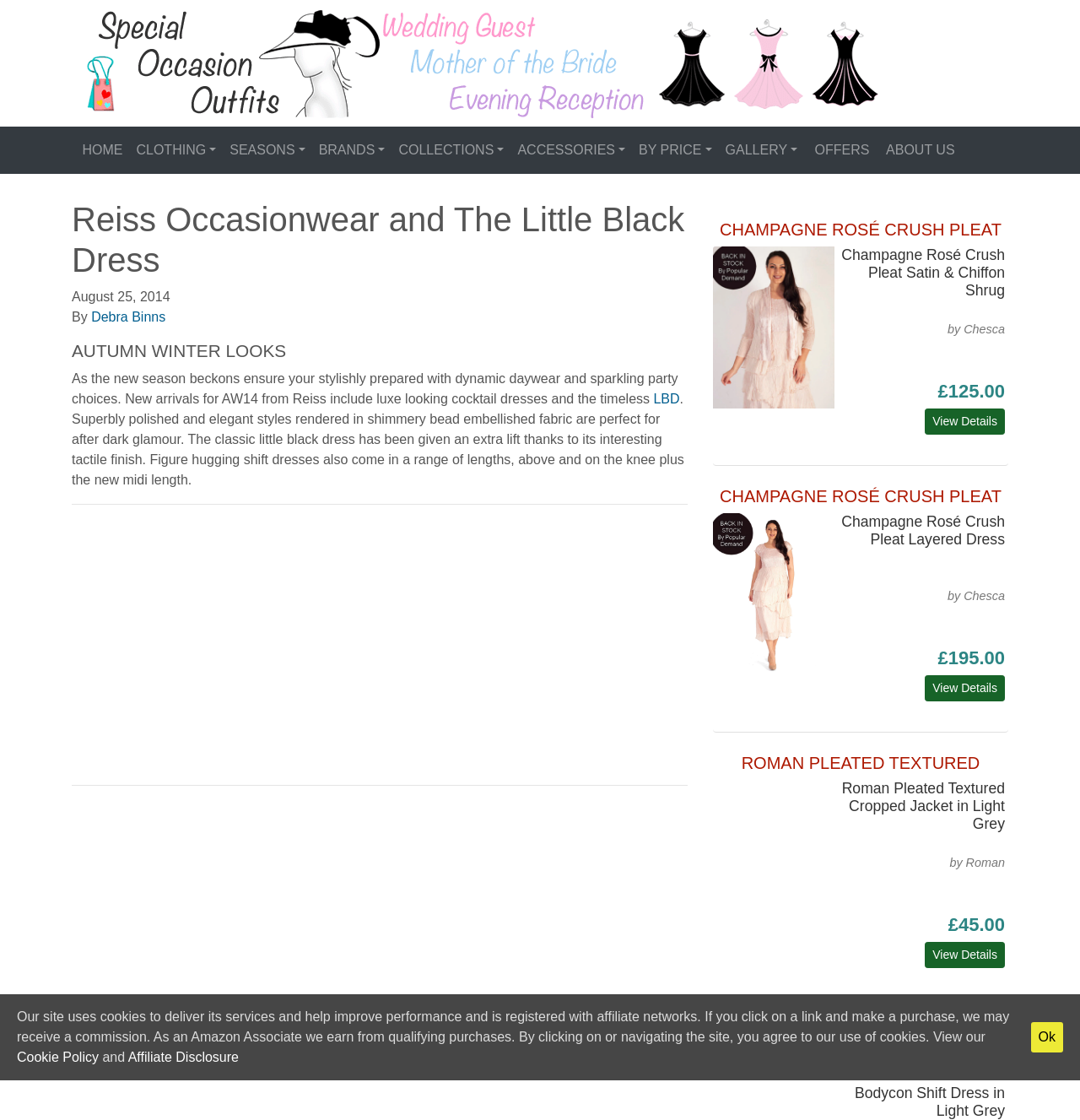Show the bounding box coordinates for the HTML element as described: "BRANDS".

[0.289, 0.119, 0.363, 0.149]